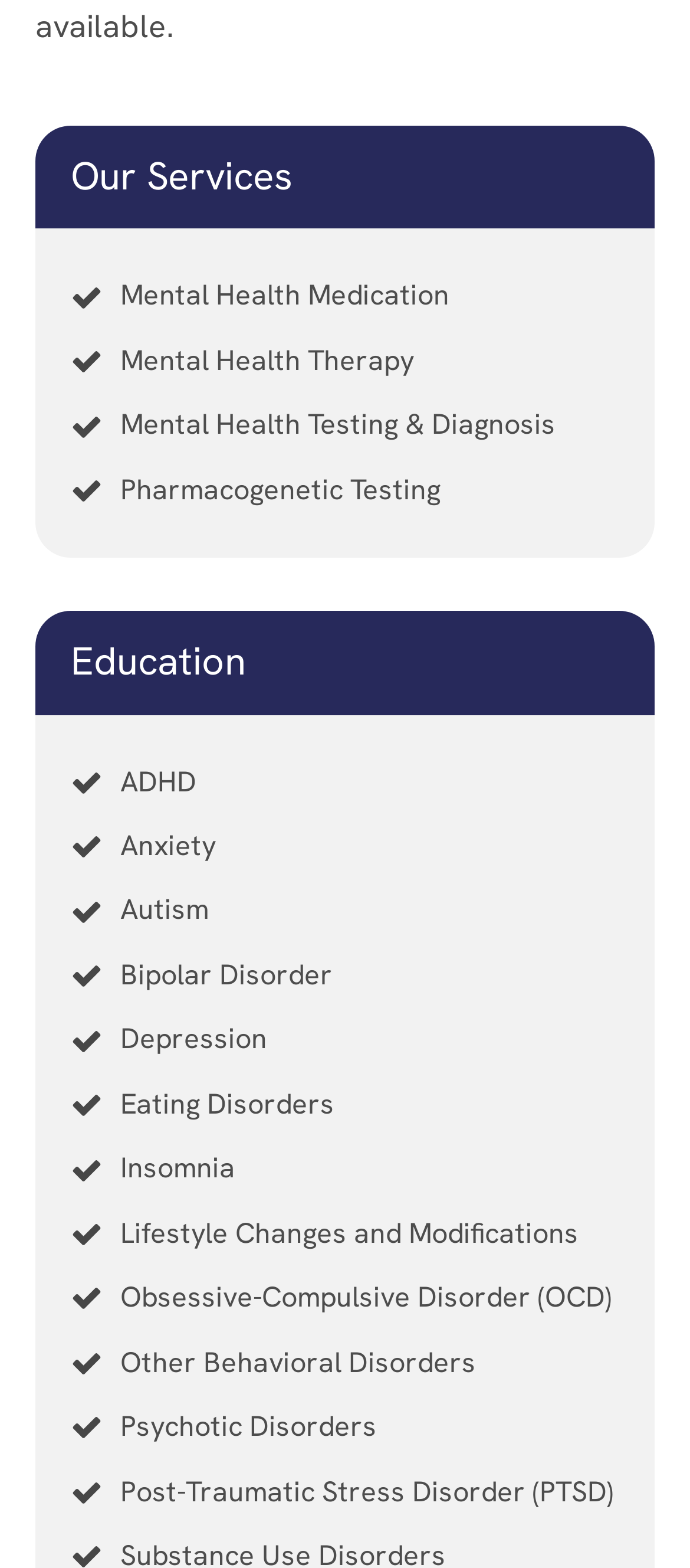What is the purpose of the check icons next to each link?
Give a single word or phrase answer based on the content of the image.

Indicate availability or selection